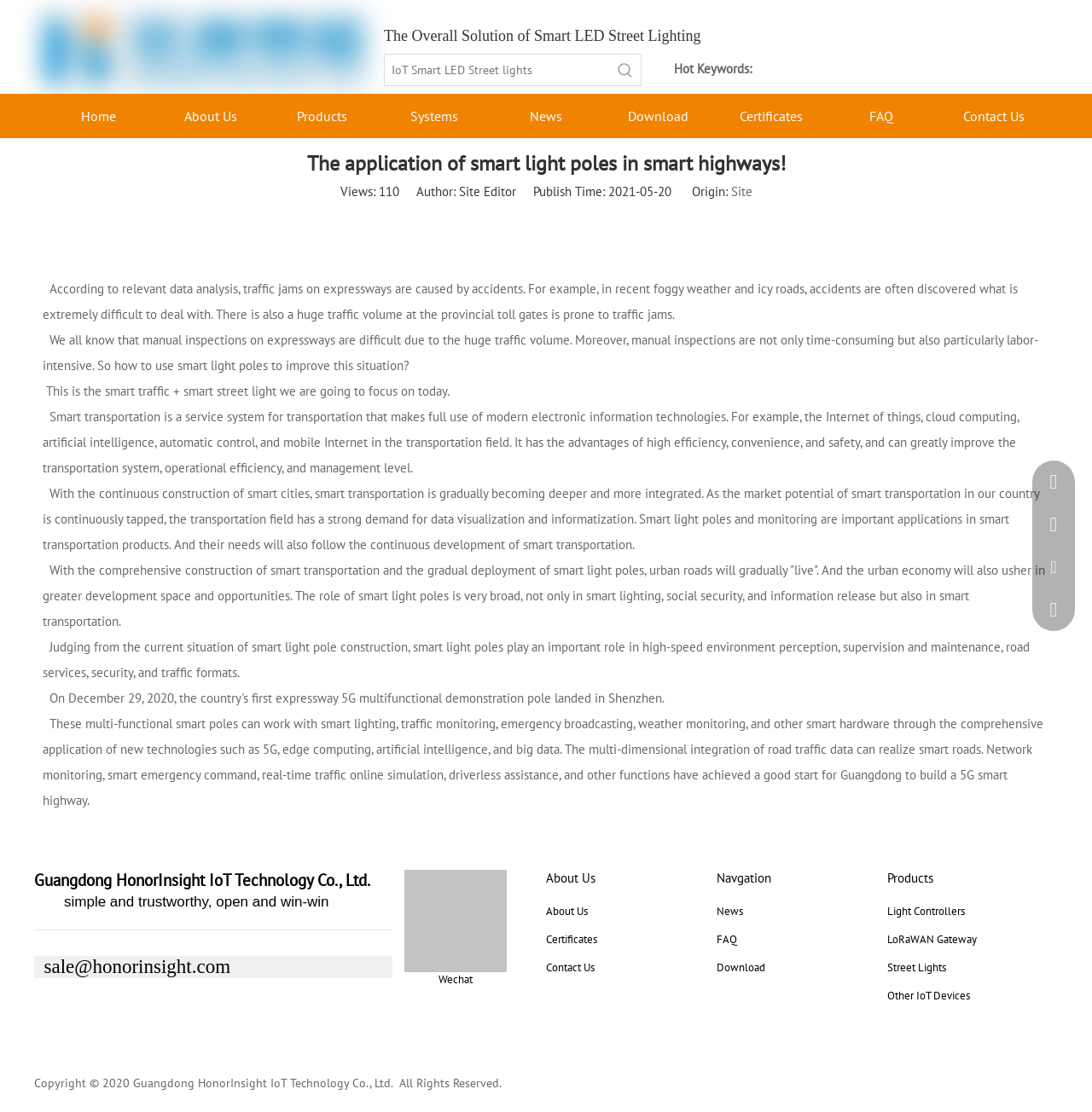How many views does the article have?
Answer the question with just one word or phrase using the image.

110